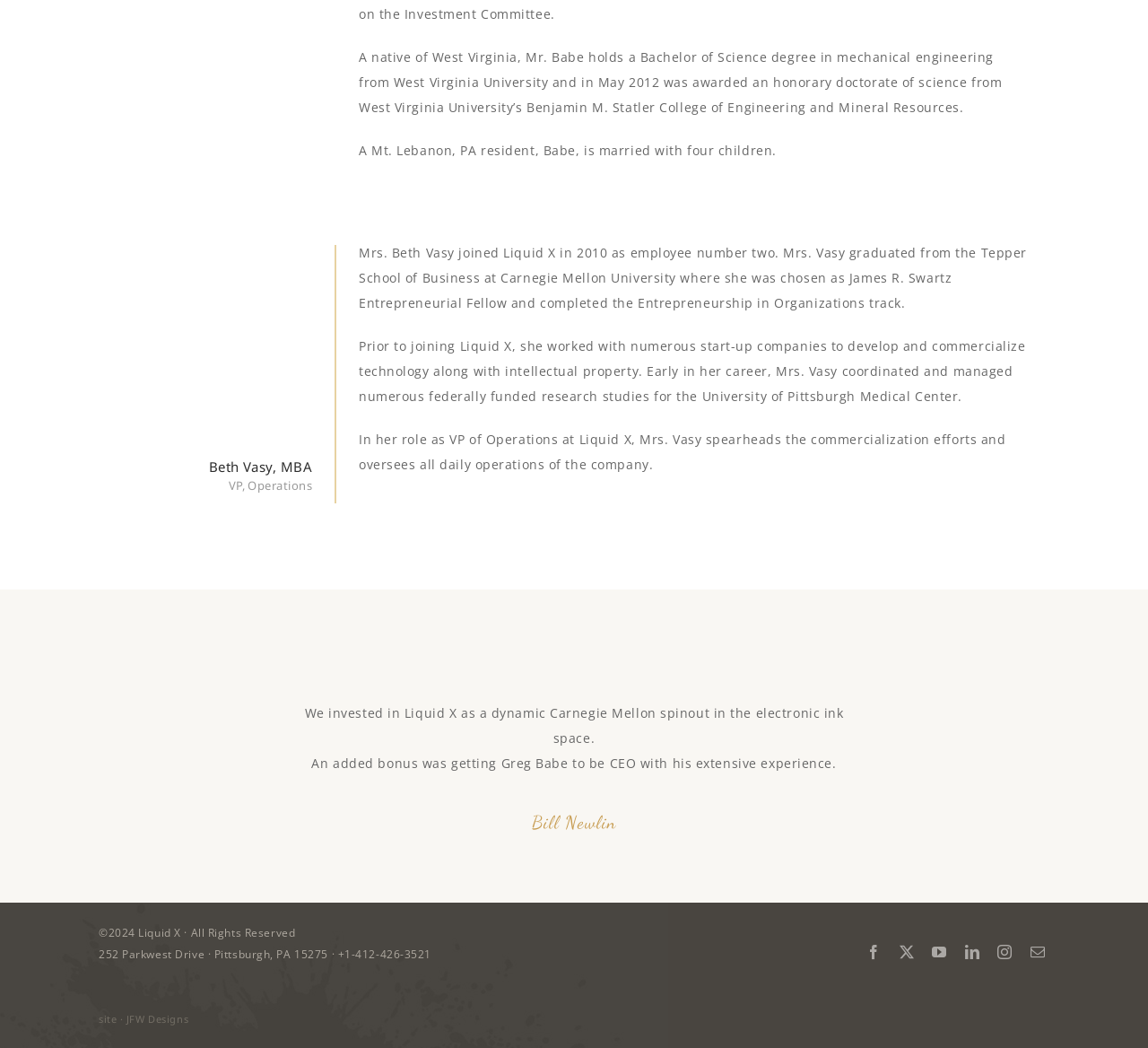Using the given description, provide the bounding box coordinates formatted as (top-left x, top-left y, bottom-right x, bottom-right y), with all values being floating point numbers between 0 and 1. Description: site · JFW Designs

[0.086, 0.966, 0.164, 0.979]